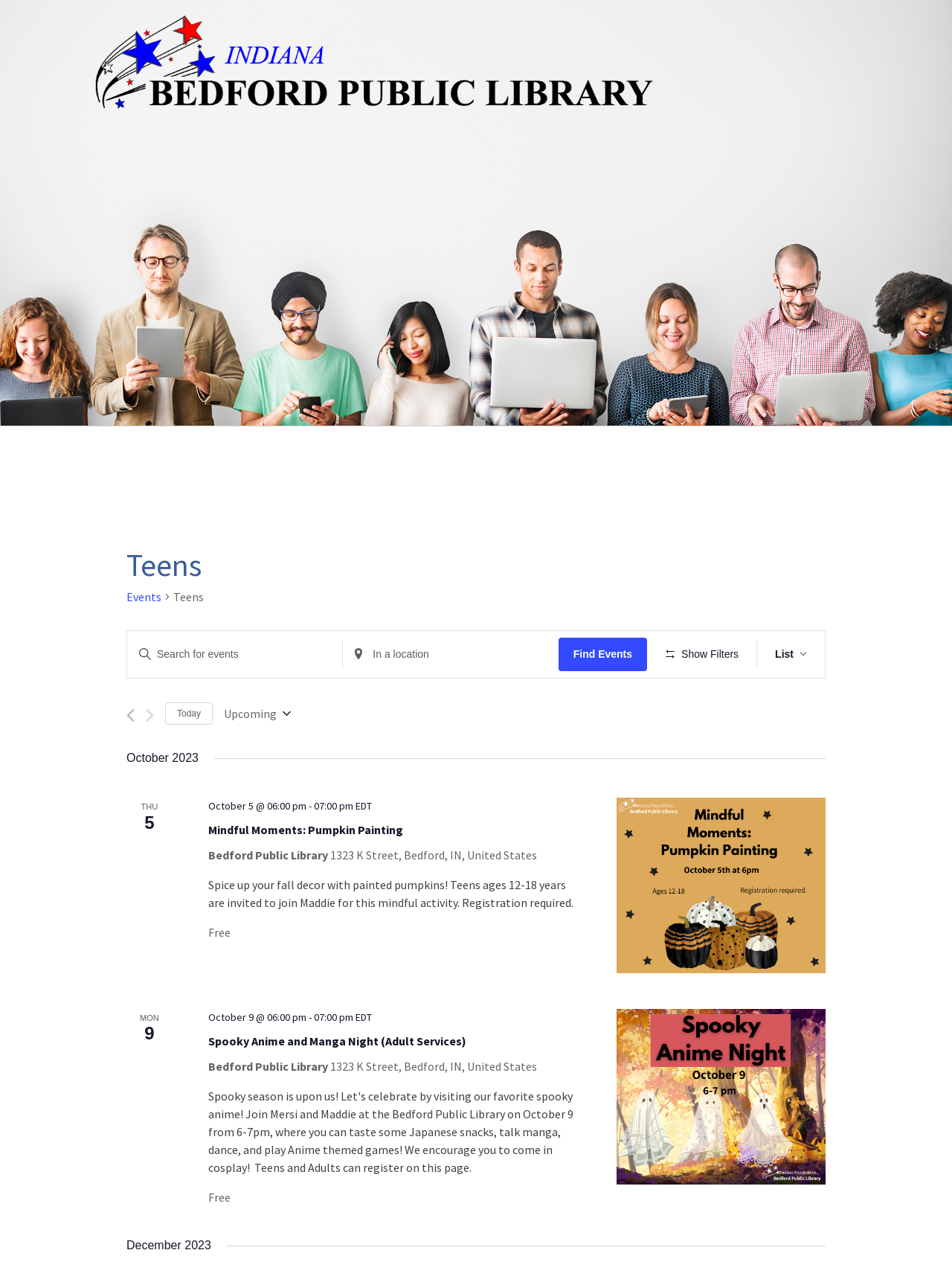Please specify the bounding box coordinates of the area that should be clicked to accomplish the following instruction: "Register for 'Spooky Anime and Manga Night'". The coordinates should consist of four float numbers between 0 and 1, i.e., [left, top, right, bottom].

[0.647, 0.785, 0.867, 0.922]